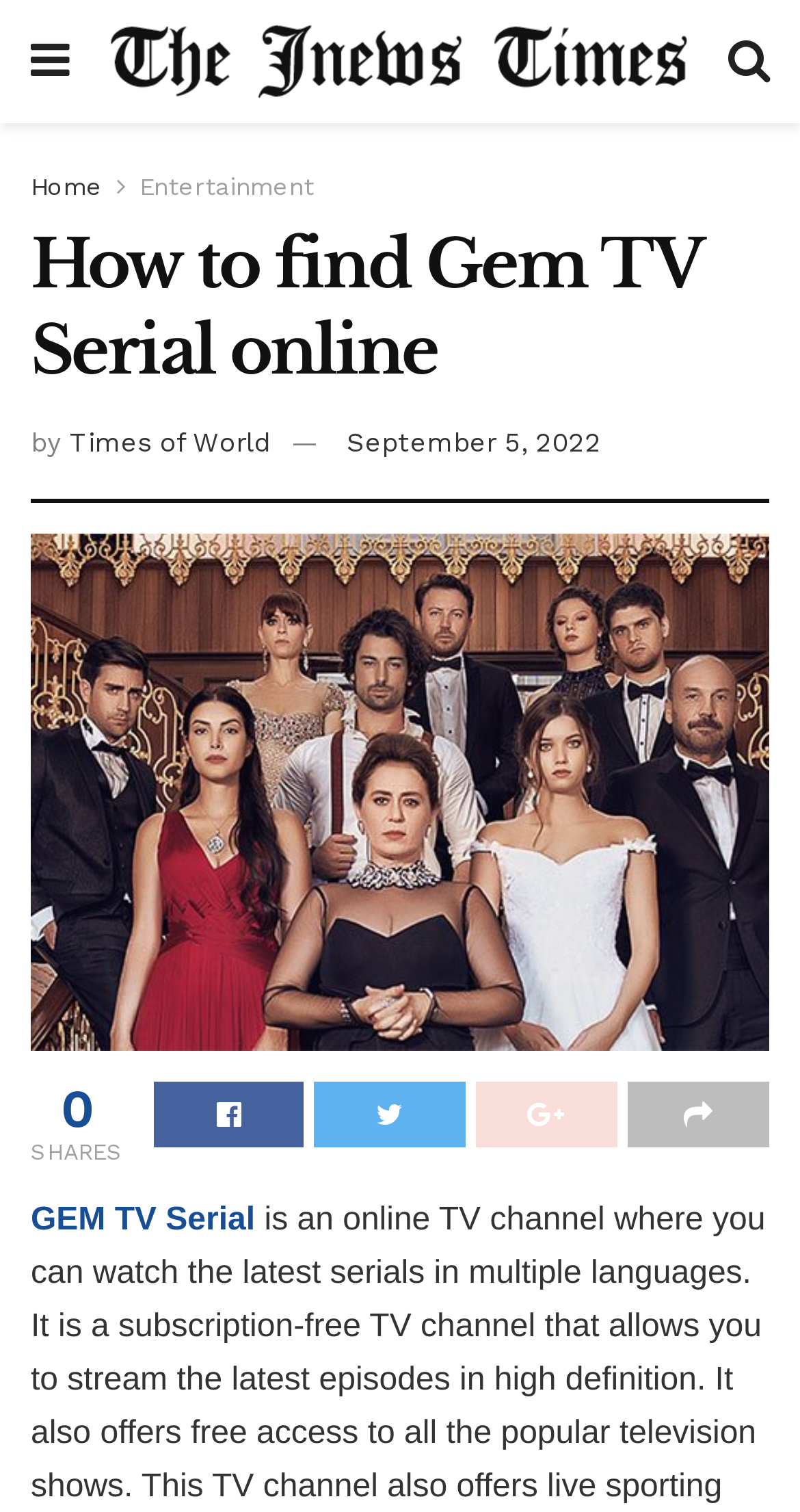Locate the bounding box coordinates of the element that needs to be clicked to carry out the instruction: "share on social media". The coordinates should be given as four float numbers ranging from 0 to 1, i.e., [left, top, right, bottom].

[0.192, 0.715, 0.38, 0.759]